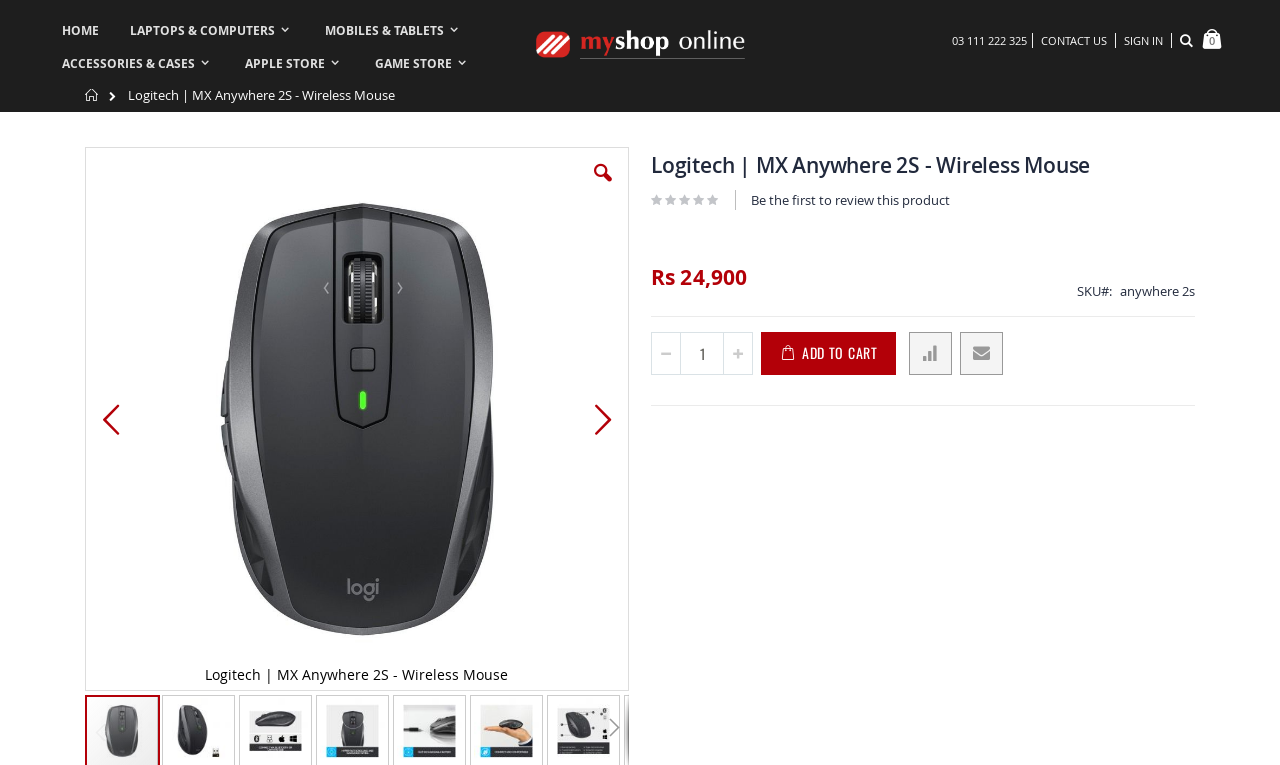Identify the bounding box coordinates of the region that needs to be clicked to carry out this instruction: "Click the SIGN IN link". Provide these coordinates as four float numbers ranging from 0 to 1, i.e., [left, top, right, bottom].

[0.872, 0.043, 0.915, 0.062]